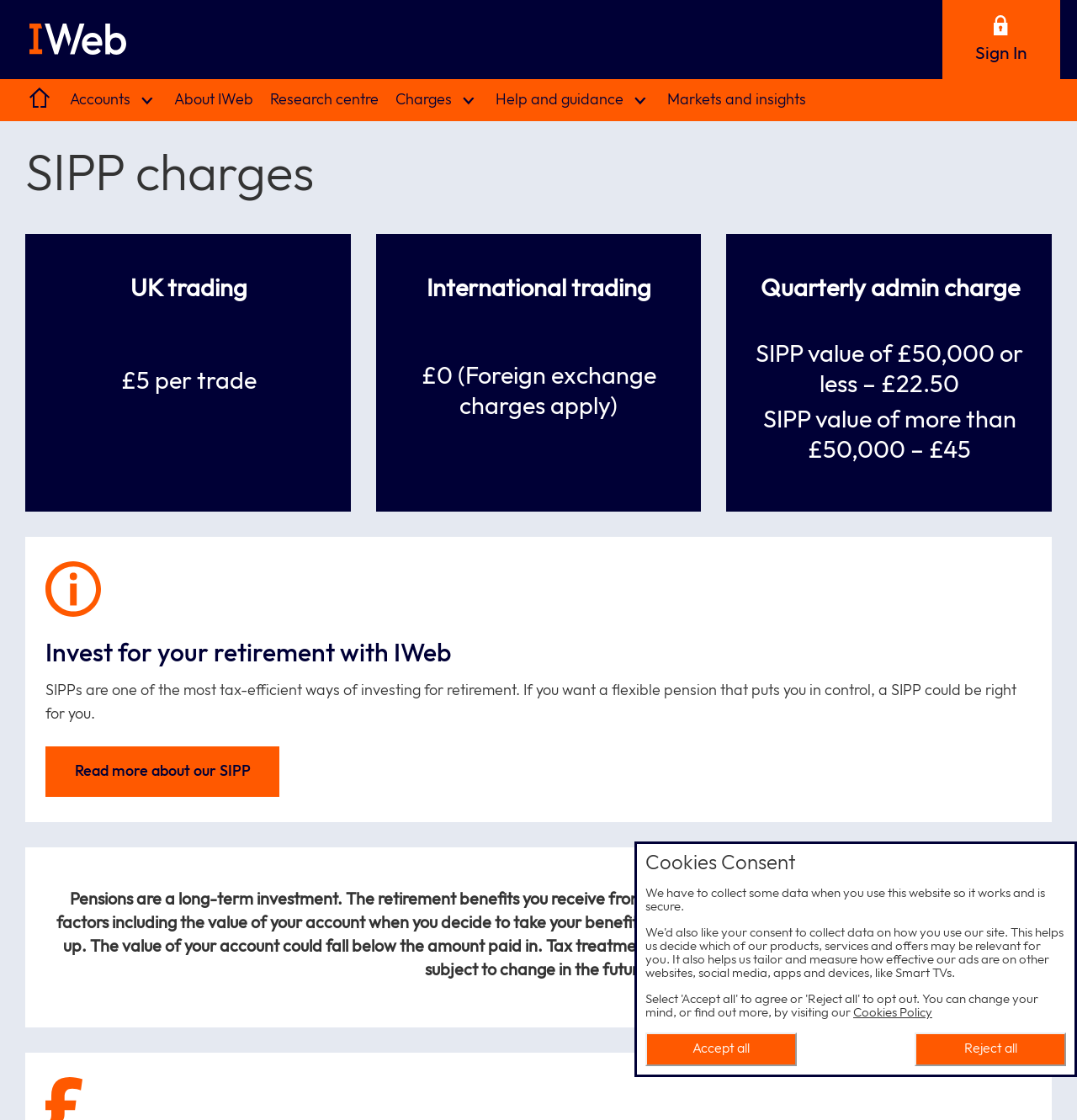Pinpoint the bounding box coordinates of the clickable element needed to complete the instruction: "Read more about our SIPP". The coordinates should be provided as four float numbers between 0 and 1: [left, top, right, bottom].

[0.042, 0.666, 0.259, 0.711]